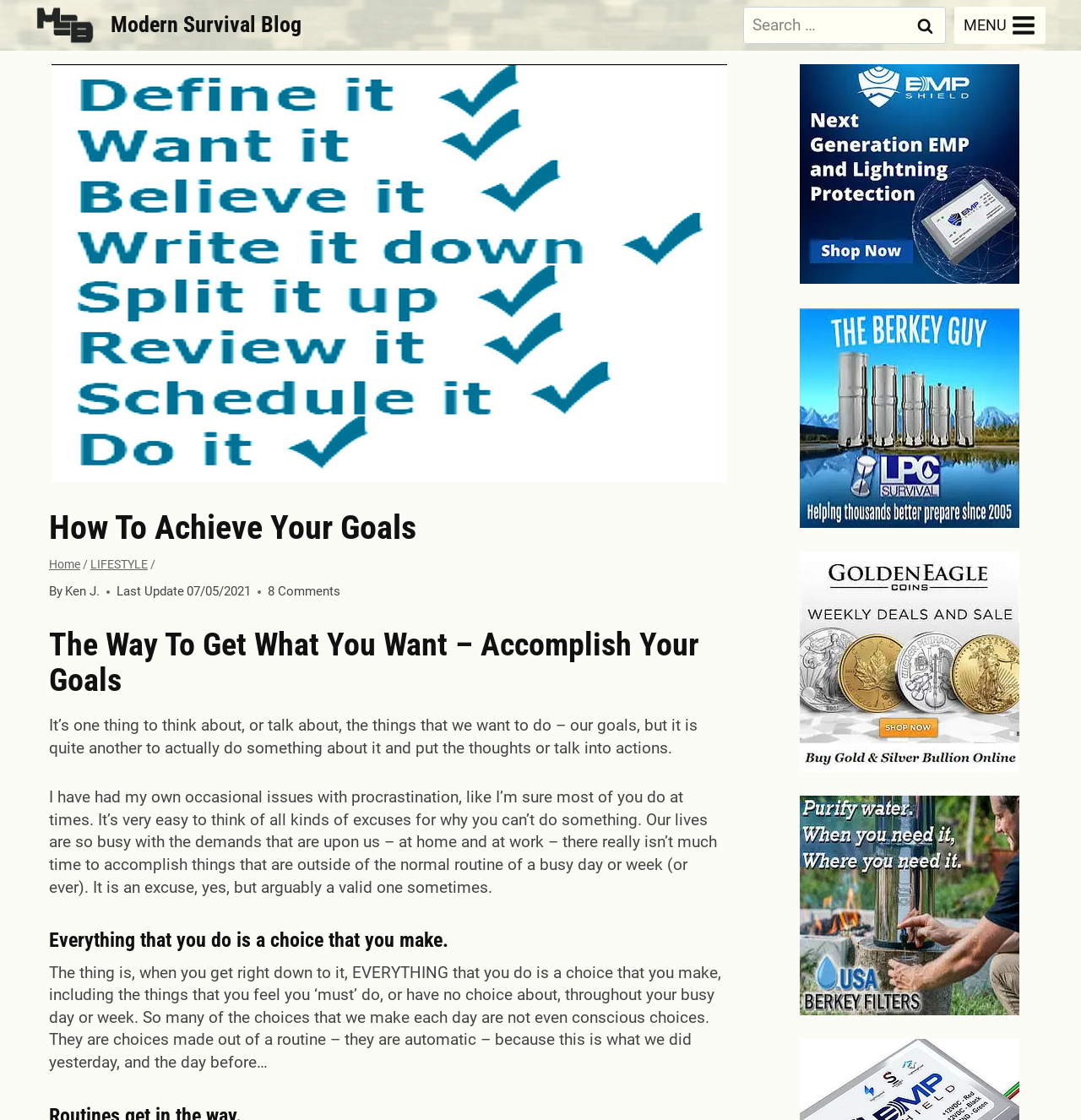Locate the bounding box of the UI element based on this description: "Modern Survival Blog". Provide four float numbers between 0 and 1 as [left, top, right, bottom].

[0.033, 0.005, 0.279, 0.04]